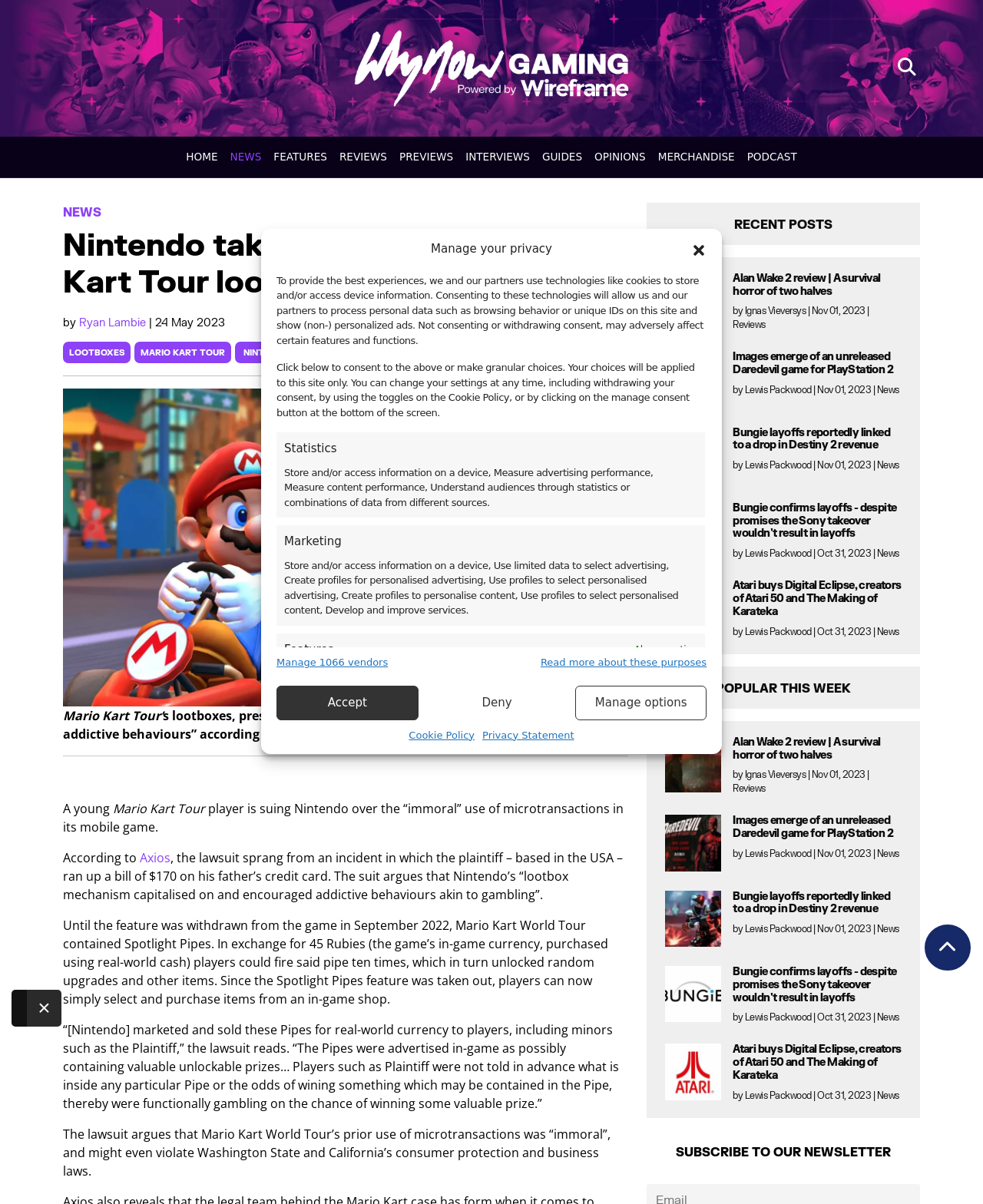What is the name of the author of the article about Alan Wake 2 review?
Based on the image, answer the question with as much detail as possible.

The article about Alan Wake 2 review is written by Ignas Vieversys, as mentioned in the 'Recent Posts' section of the webpage.